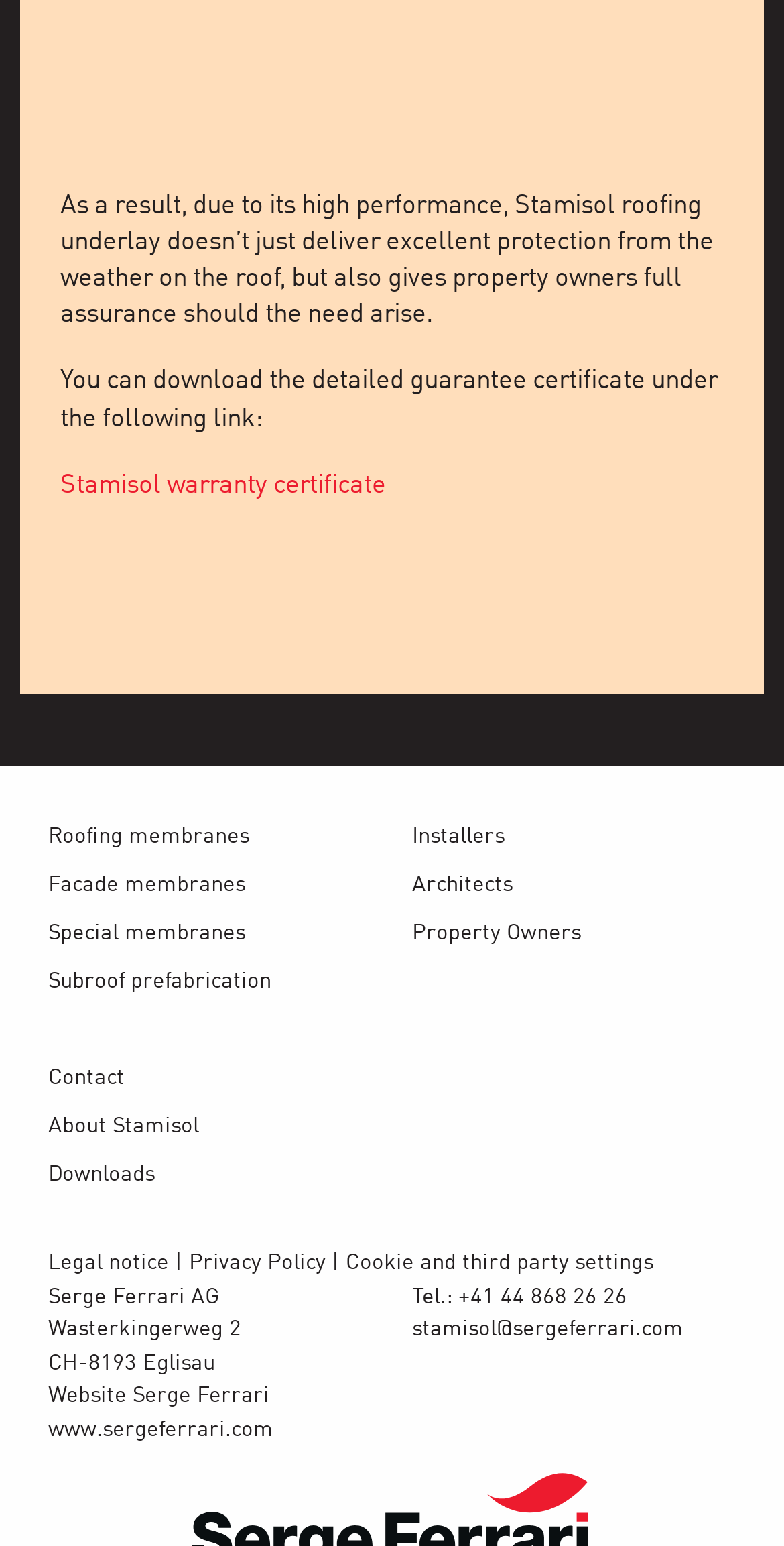Determine the bounding box coordinates of the element that should be clicked to execute the following command: "visit the Serge Ferrari website".

[0.062, 0.918, 0.349, 0.932]